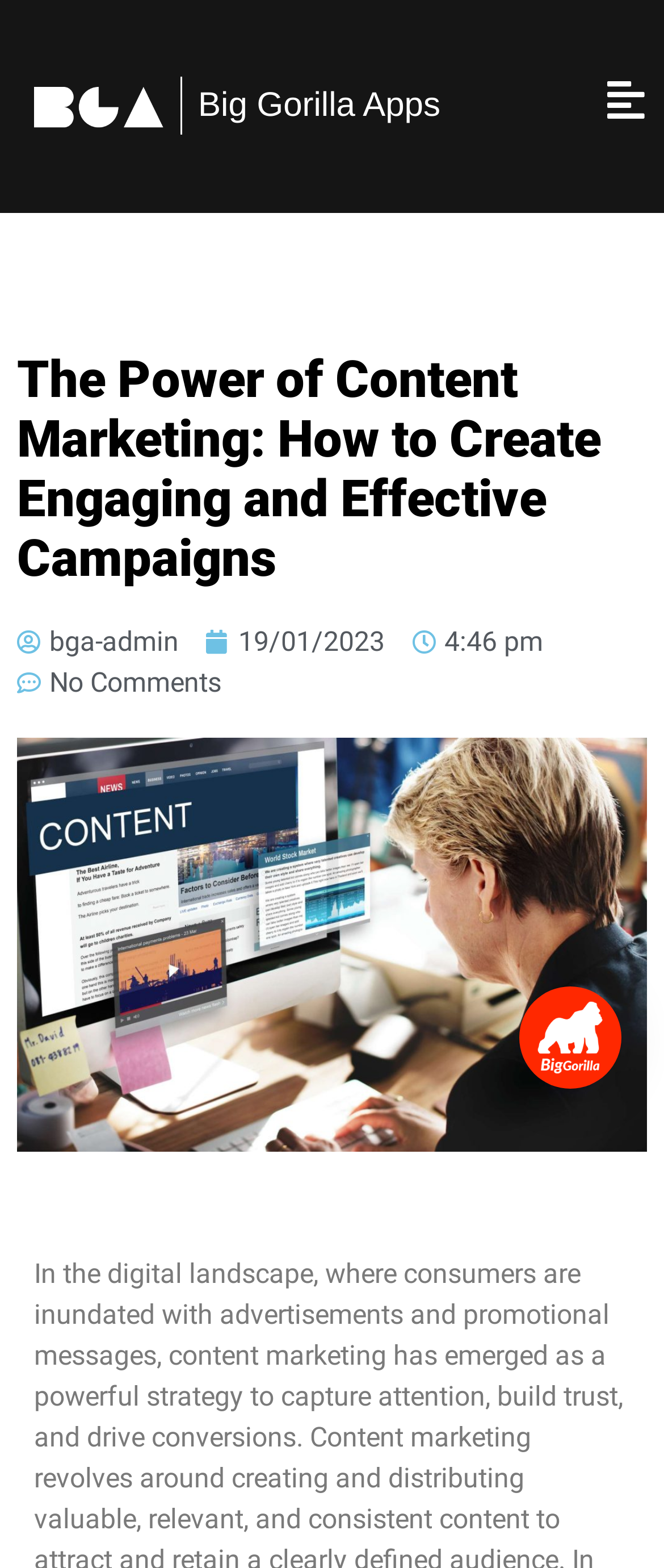Produce an elaborate caption capturing the essence of the webpage.

The webpage is about content marketing, specifically how to create engaging and effective campaigns. At the top-right corner, there is a link with no text. Below that, there is a main heading that reads "The Power of Content Marketing: How to Create Engaging and Effective Campaigns". 

On the left side, below the main heading, there are three links in a vertical arrangement. The first link is "bga-admin", the second is a date "19/01/2023", and the third is "No Comments". To the right of the date link, there is a static text "4:46 pm". 

Further down the page, there is an image located at the right side, taking up about a quarter of the page's width.